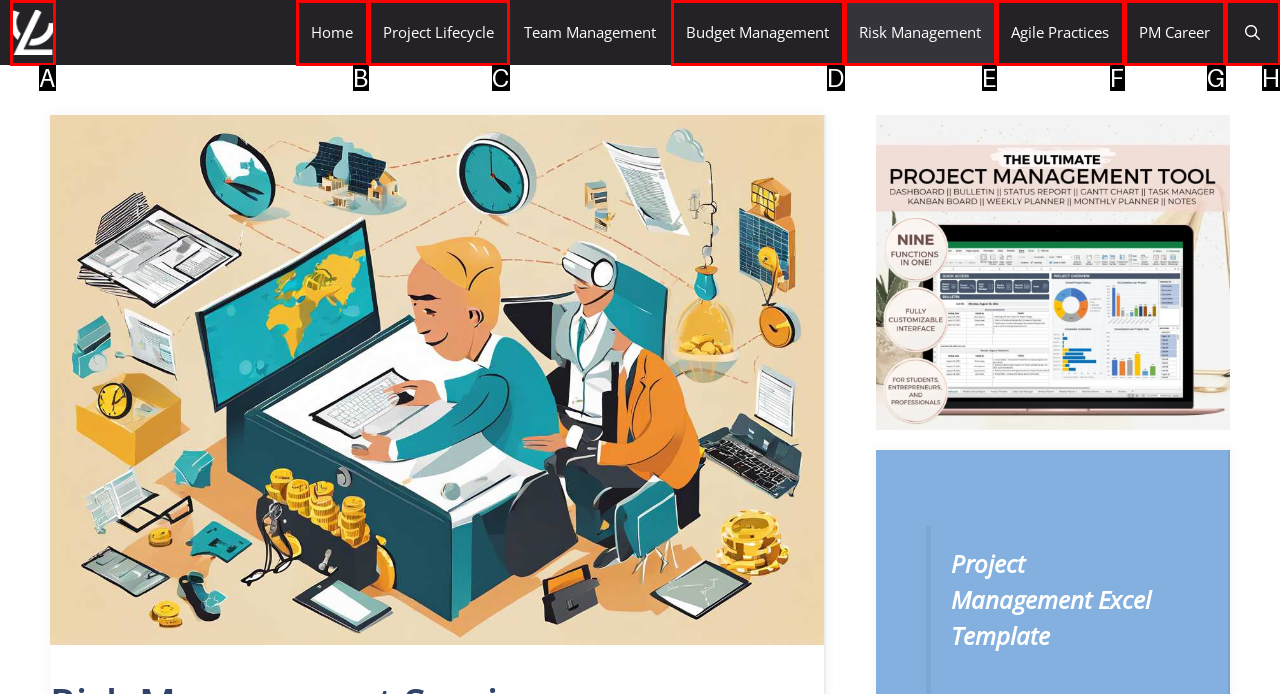Choose the HTML element that should be clicked to accomplish the task: view project lifecycle. Answer with the letter of the chosen option.

C